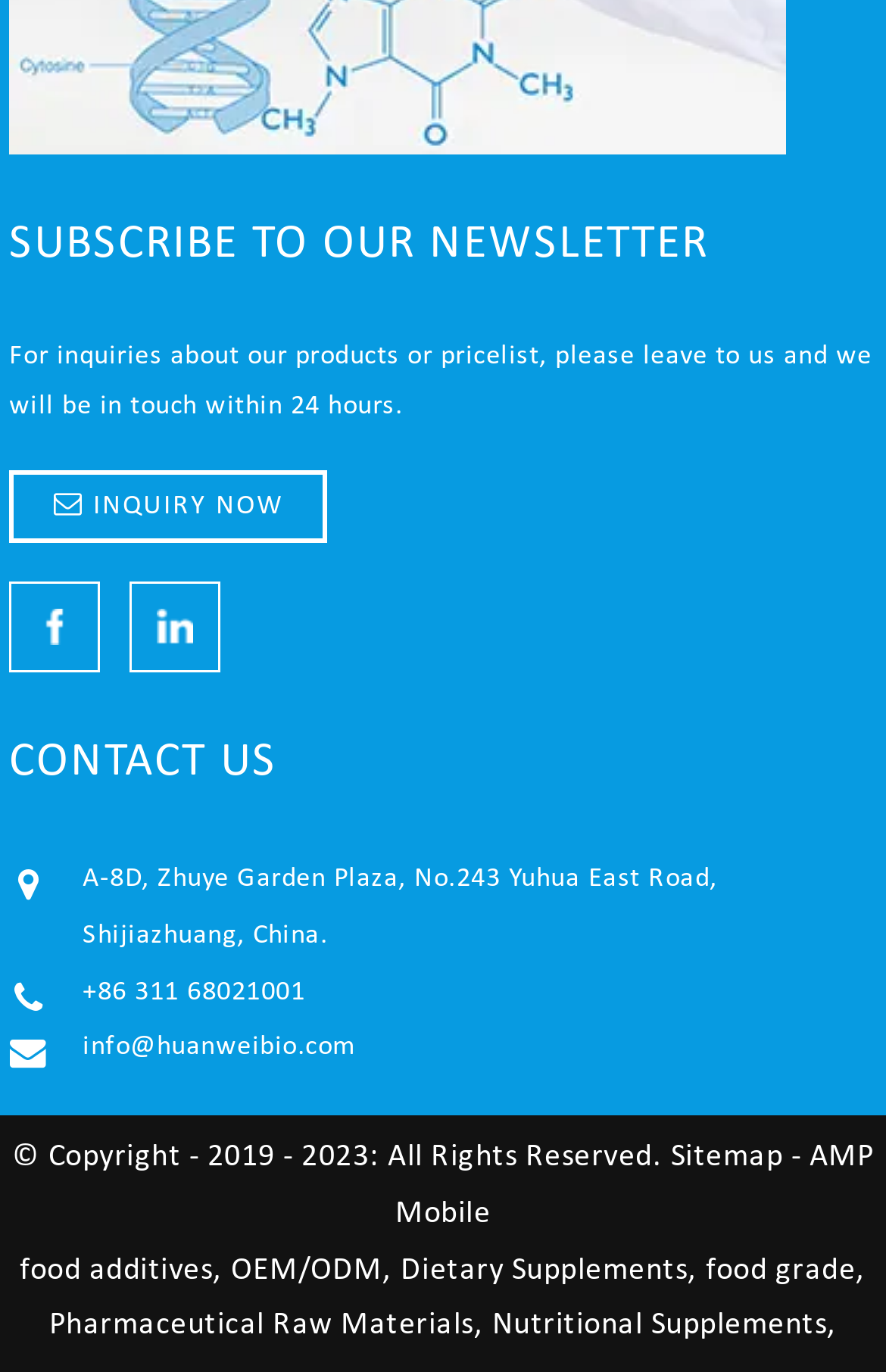Indicate the bounding box coordinates of the element that needs to be clicked to satisfy the following instruction: "Visit Sitemap". The coordinates should be four float numbers between 0 and 1, i.e., [left, top, right, bottom].

[0.757, 0.82, 0.884, 0.868]